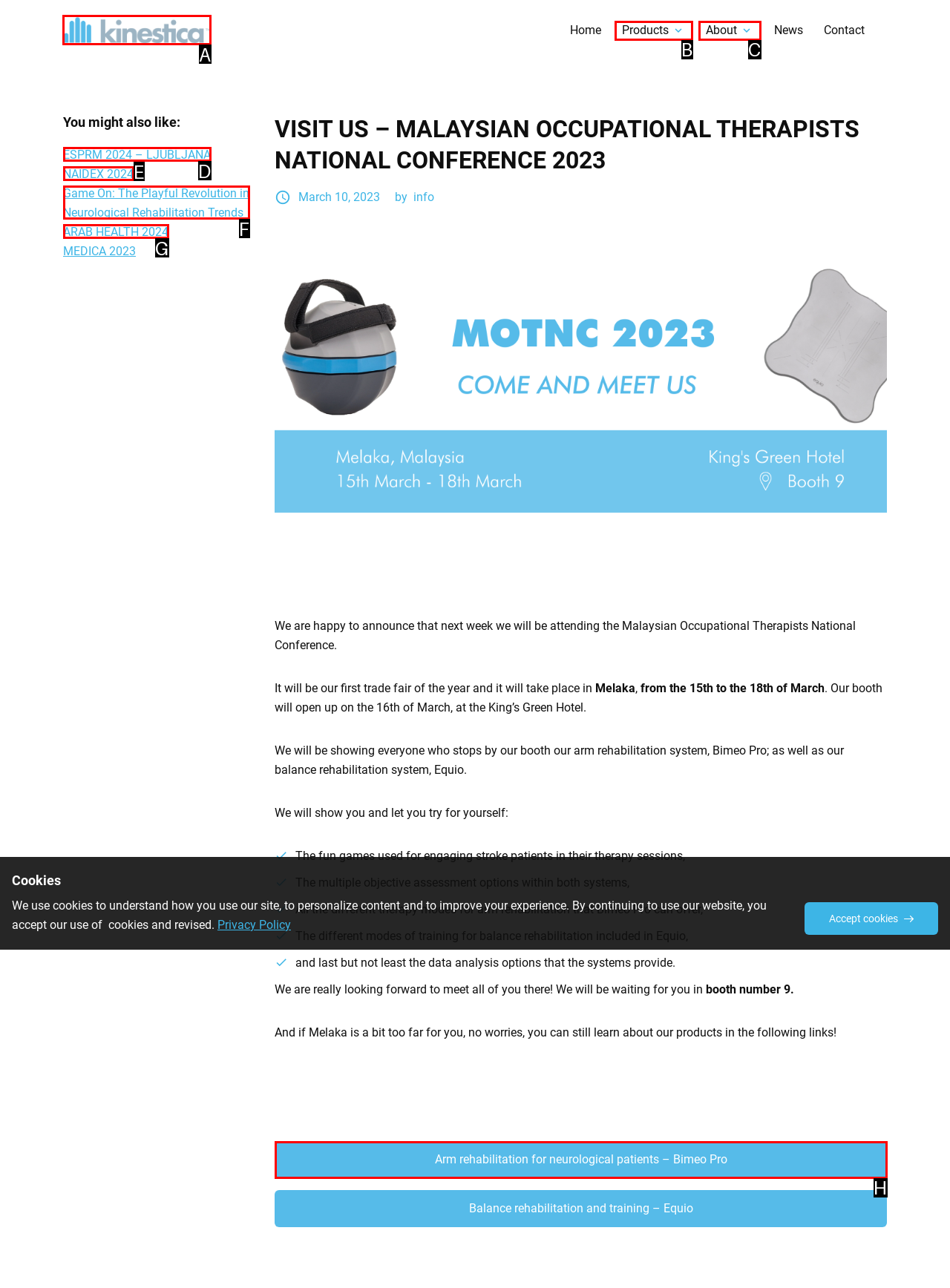Determine which HTML element to click for this task: Click on the Kinestica logo Provide the letter of the selected choice.

A